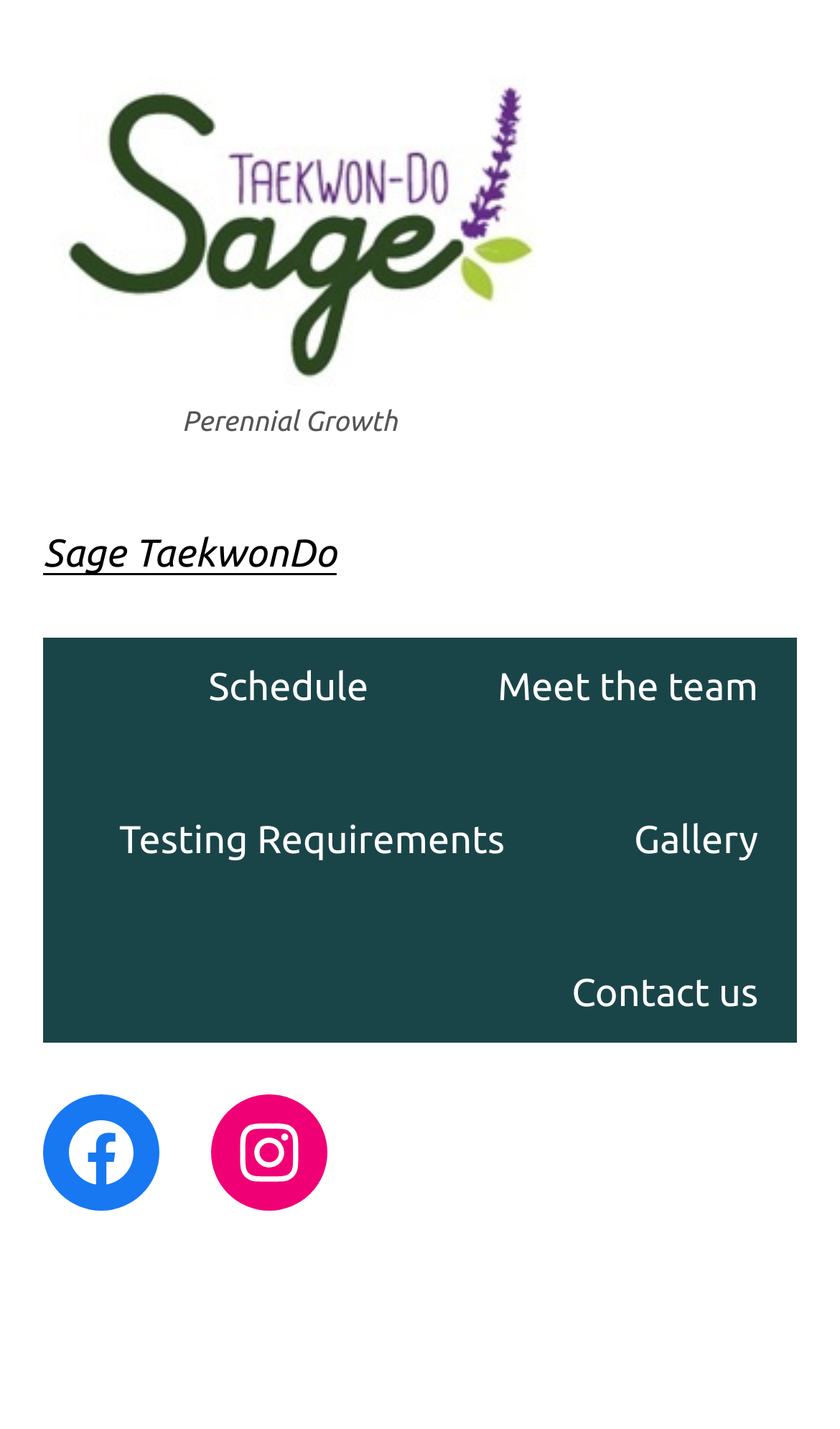How many navigation links are there?
Carefully analyze the image and provide a detailed answer to the question.

I counted the number of navigation links by looking at the navigation element on the webpage. I found five links, namely 'Schedule', 'Meet the team', 'Testing Requirements', 'Gallery', and 'Contact us', which suggests that there are five navigation links.